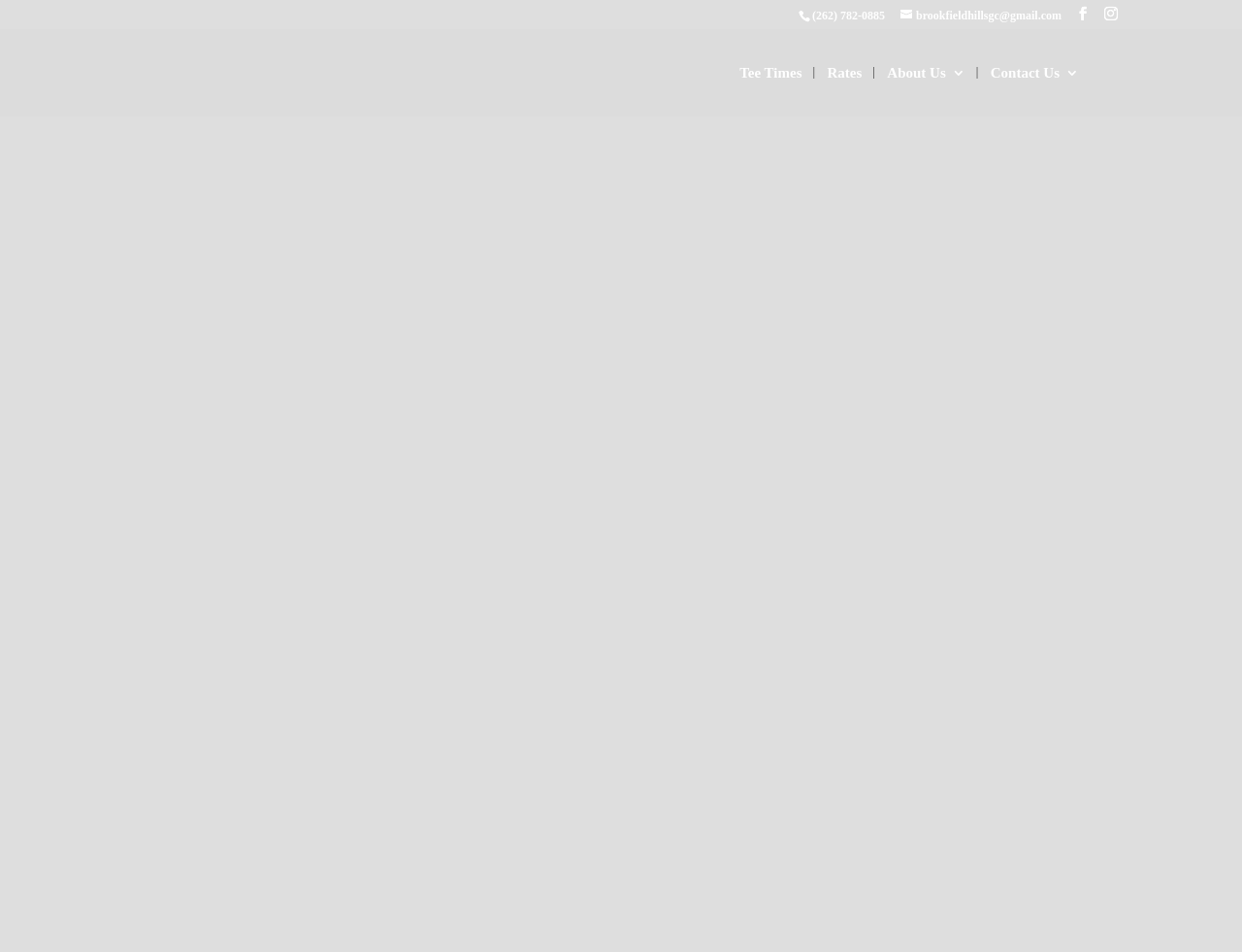What are the main sections of the website?
Respond to the question with a single word or phrase according to the image.

Tee Times, Rates, About Us, Contact Us